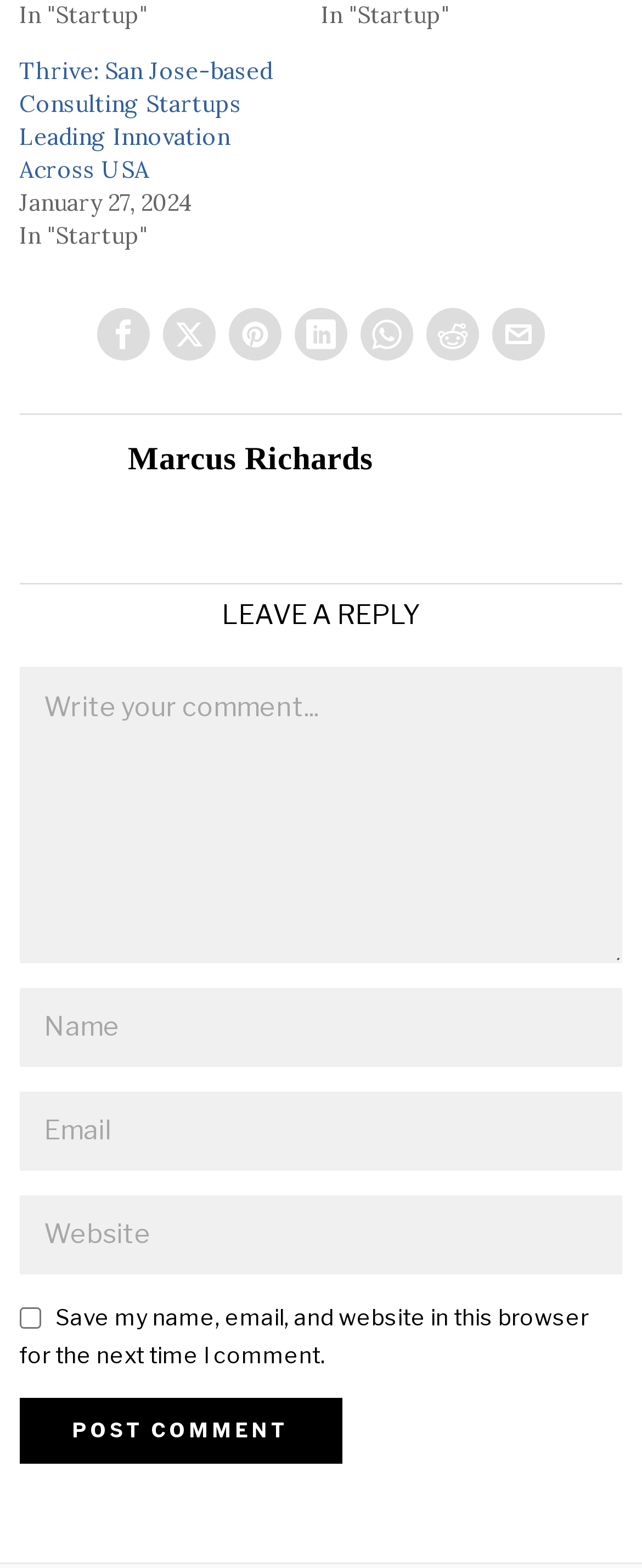Please predict the bounding box coordinates of the element's region where a click is necessary to complete the following instruction: "Write a comment". The coordinates should be represented by four float numbers between 0 and 1, i.e., [left, top, right, bottom].

[0.03, 0.425, 0.97, 0.614]